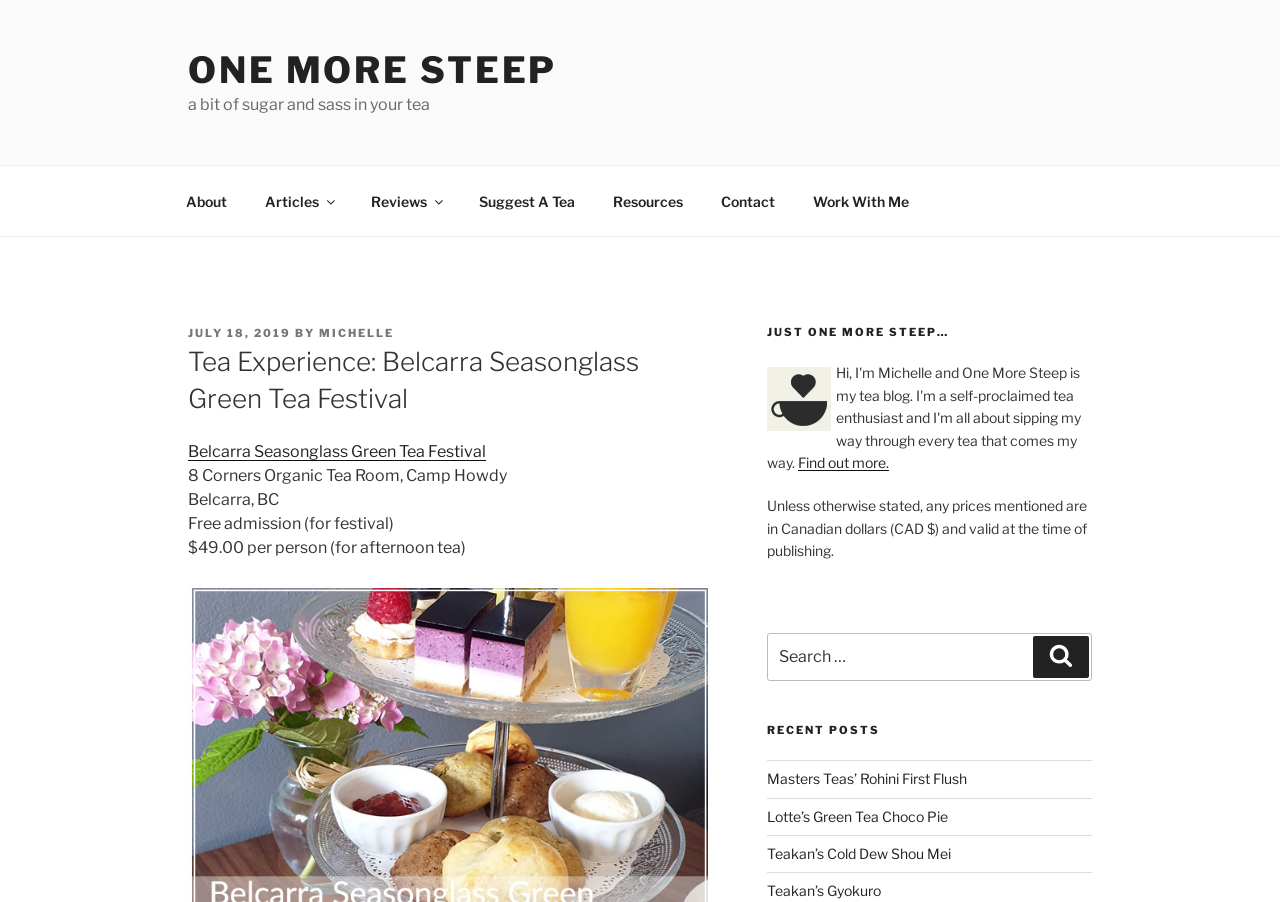Write an exhaustive caption that covers the webpage's main aspects.

The webpage is about a tea experience, specifically the Belcarra Seasonglass Green Tea Festival. At the top, there is a link to "ONE MORE STEEP" and a tagline "a bit of sugar and sass in your tea". Below this, there is a top menu with links to various sections of the website, including "About", "Articles", "Reviews", and more.

The main content of the page is divided into two sections. On the left, there is a header section with information about the tea festival, including the date "JULY 18, 2019", the author "MICHELLE", and the title "Tea Experience: Belcarra Seasonglass Green Tea Festival". Below this, there are details about the festival, including the location, admission prices, and a description of the event.

On the right, there is a section with a heading "JUST ONE MORE STEEP…". This section features an image, a link to "Find out more", and a note about prices being in Canadian dollars. Below this, there is a search bar with a button to search the website. Finally, there is a section with recent posts, featuring links to four different articles about tea.

Overall, the webpage is focused on providing information about the Belcarra Seasonglass Green Tea Festival, as well as offering additional resources and articles about tea.